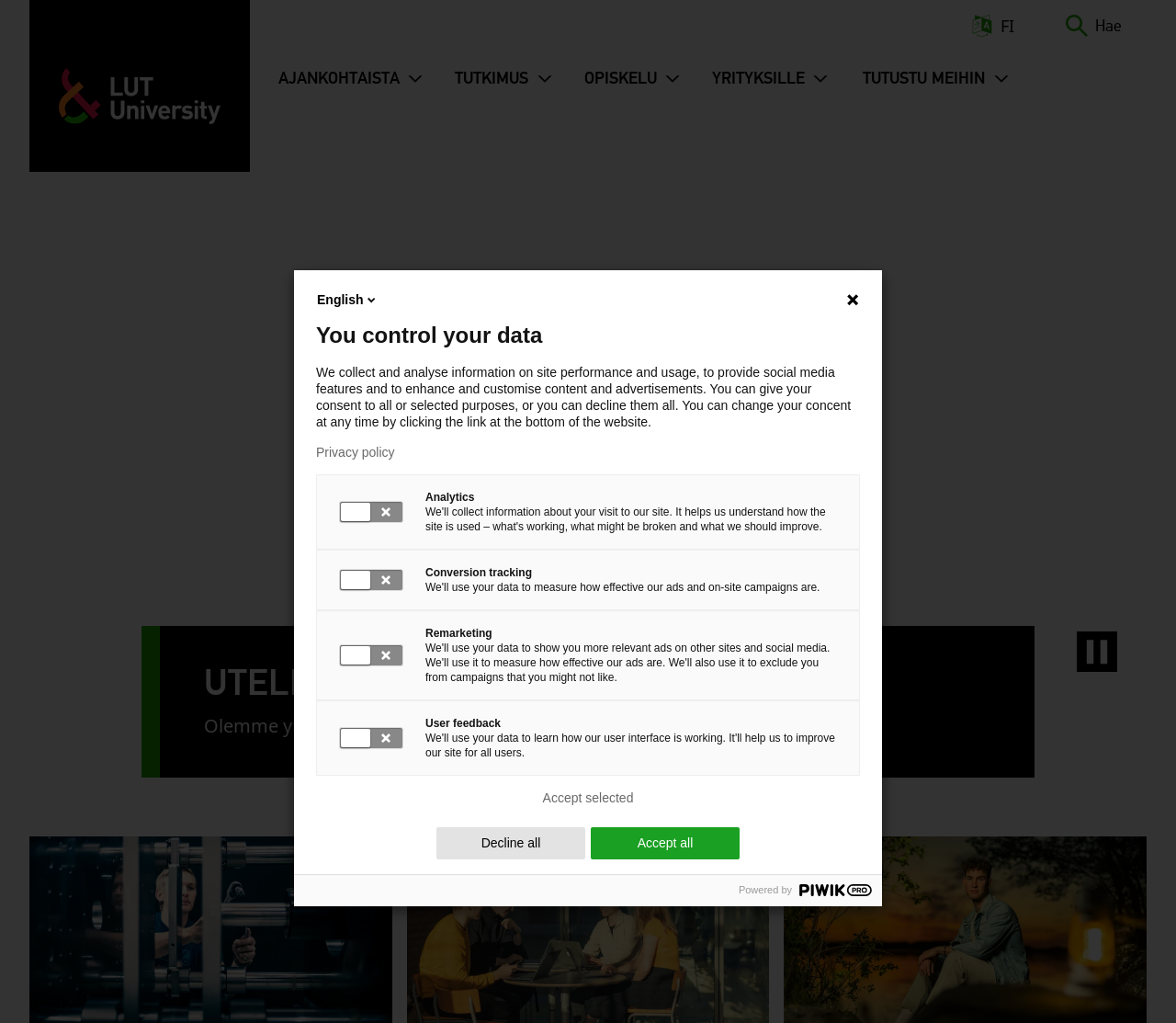Give a detailed overview of the webpage's appearance and contents.

The webpage is about LUT University, with a focus on finding solutions to global problems through technology and economics. At the top left, there is a link to skip to the main content, followed by a university logo and a link to the homepage. On the top right, there are buttons to change the language and search.

Below the top section, there is a navigation menu with links to various categories, including "AJANKOHTAISTA" (Current Events), "TUTKIMUS" (Research), "OPISKELU" (Studies), "YRITYKSILLE" (For Companies), and "TUTUSTU MEIHIN" (Get to Know Us). Each category has a button to open a submenu.

In the middle of the page, there is a heading "UTELIAIDEN YLIOPISTO" (LUT University) followed by a static text "Olemme yhteisö, joka ratkaisee maailmanlaajuisia ongelmia." (We are a community that solves global problems). Below this, there is a video with a pause button.

On the right side of the page, there is a section about data control, with text explaining how the website collects and analyzes data. There are links to the privacy policy and buttons to accept or decline data collection for various purposes.

At the bottom of the page, there is a section with images and text about analytics, conversion tracking, remarketing, and user feedback. Finally, there is a button to accept all or decline all data collection, as well as a button to accept selected purposes.